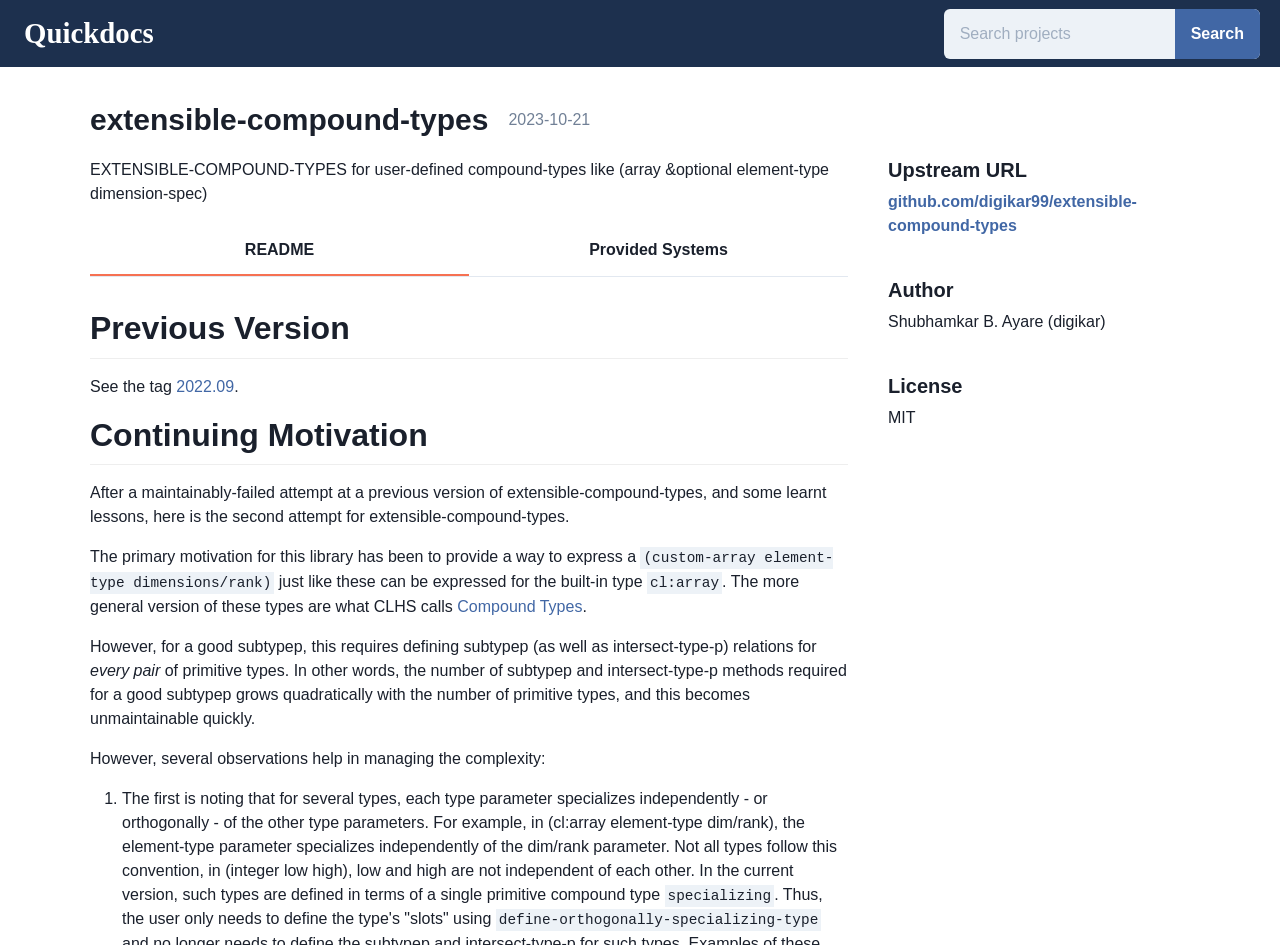Give a succinct answer to this question in a single word or phrase: 
What is the author of the project?

Shubhamkar B. Ayare (digikar)